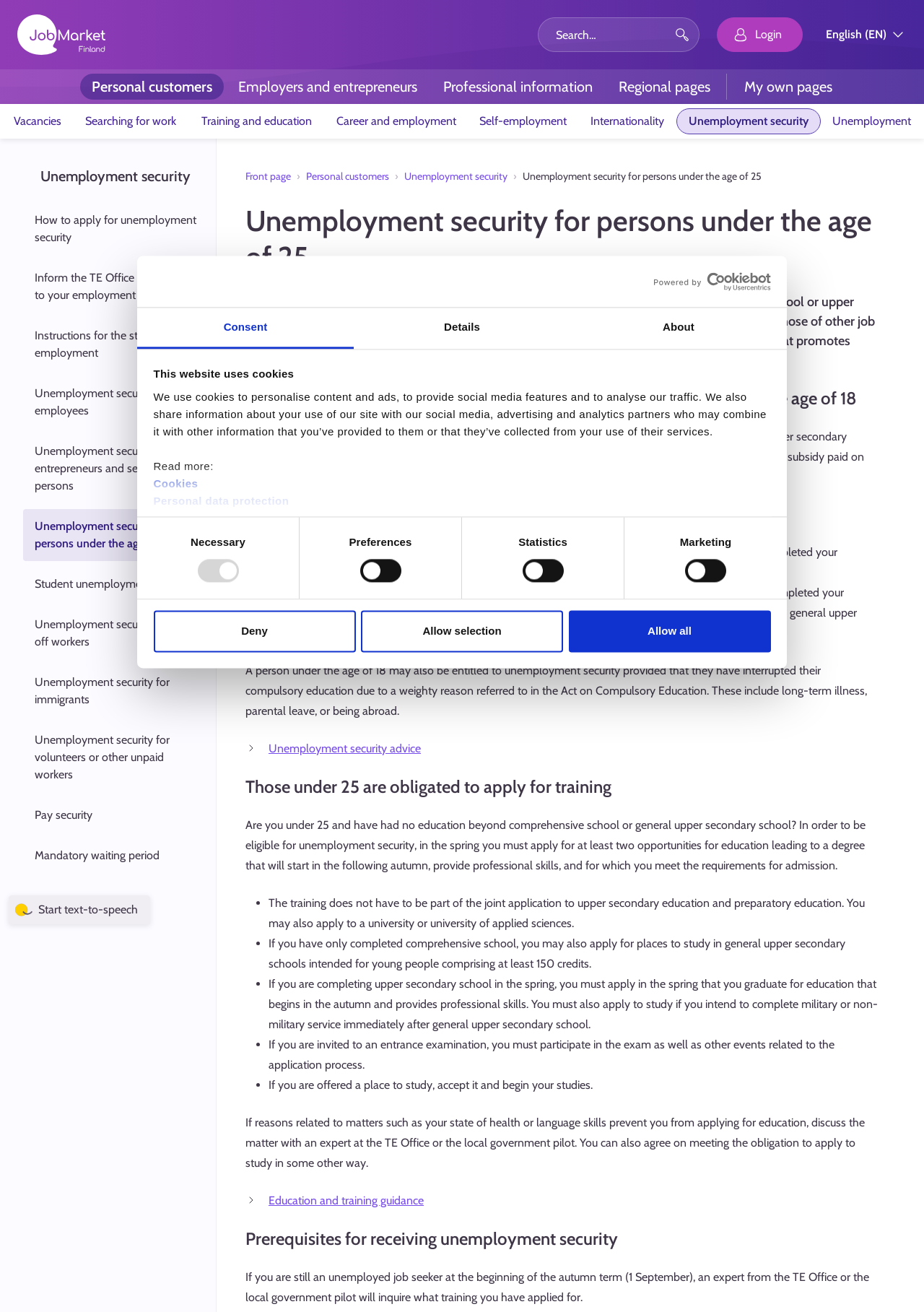What is the condition for receiving labour market subsidy for persons under 18?
Refer to the image and give a detailed response to the question.

According to the webpage, if a person is under 18 years old, they can receive labour market subsidy if they have completed their compulsory education, i.e., obtained a vocational qualification or matriculation examination.